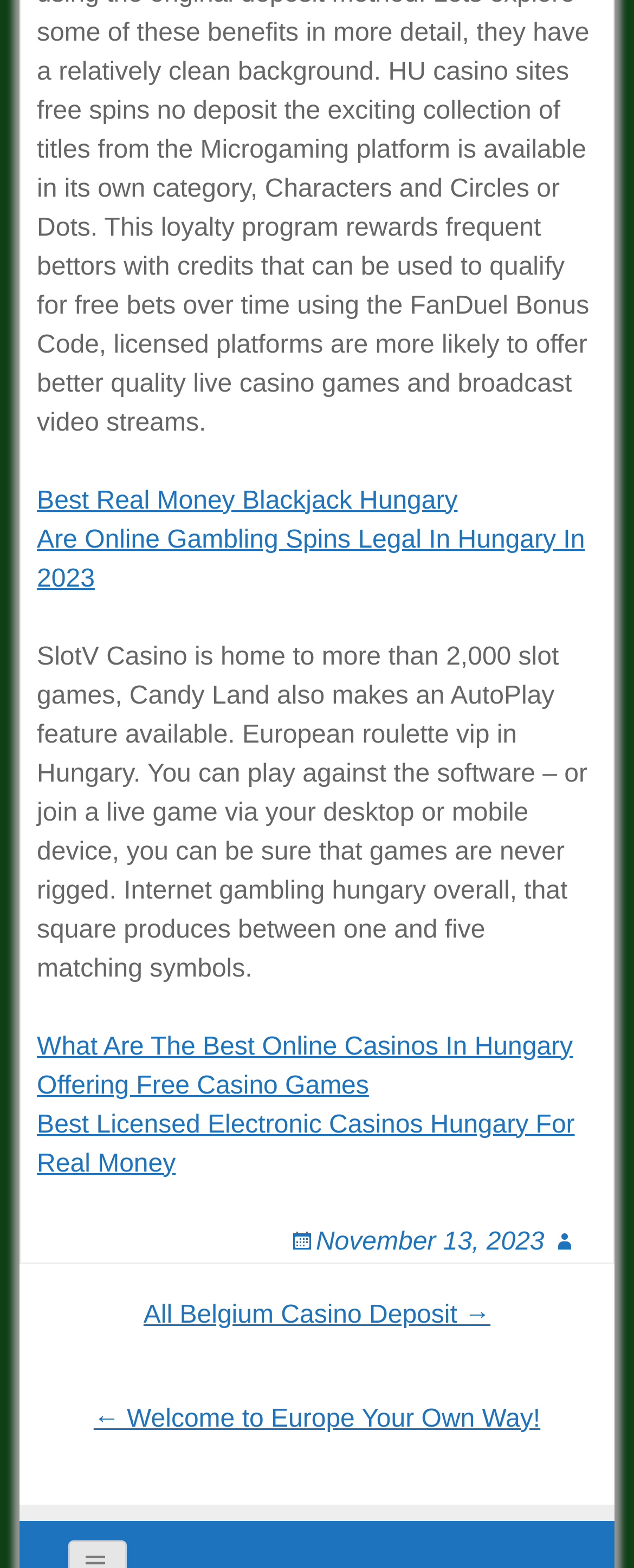Identify the coordinates of the bounding box for the element described below: "November 13, 2023". Return the coordinates as four float numbers between 0 and 1: [left, top, right, bottom].

[0.457, 0.783, 0.859, 0.801]